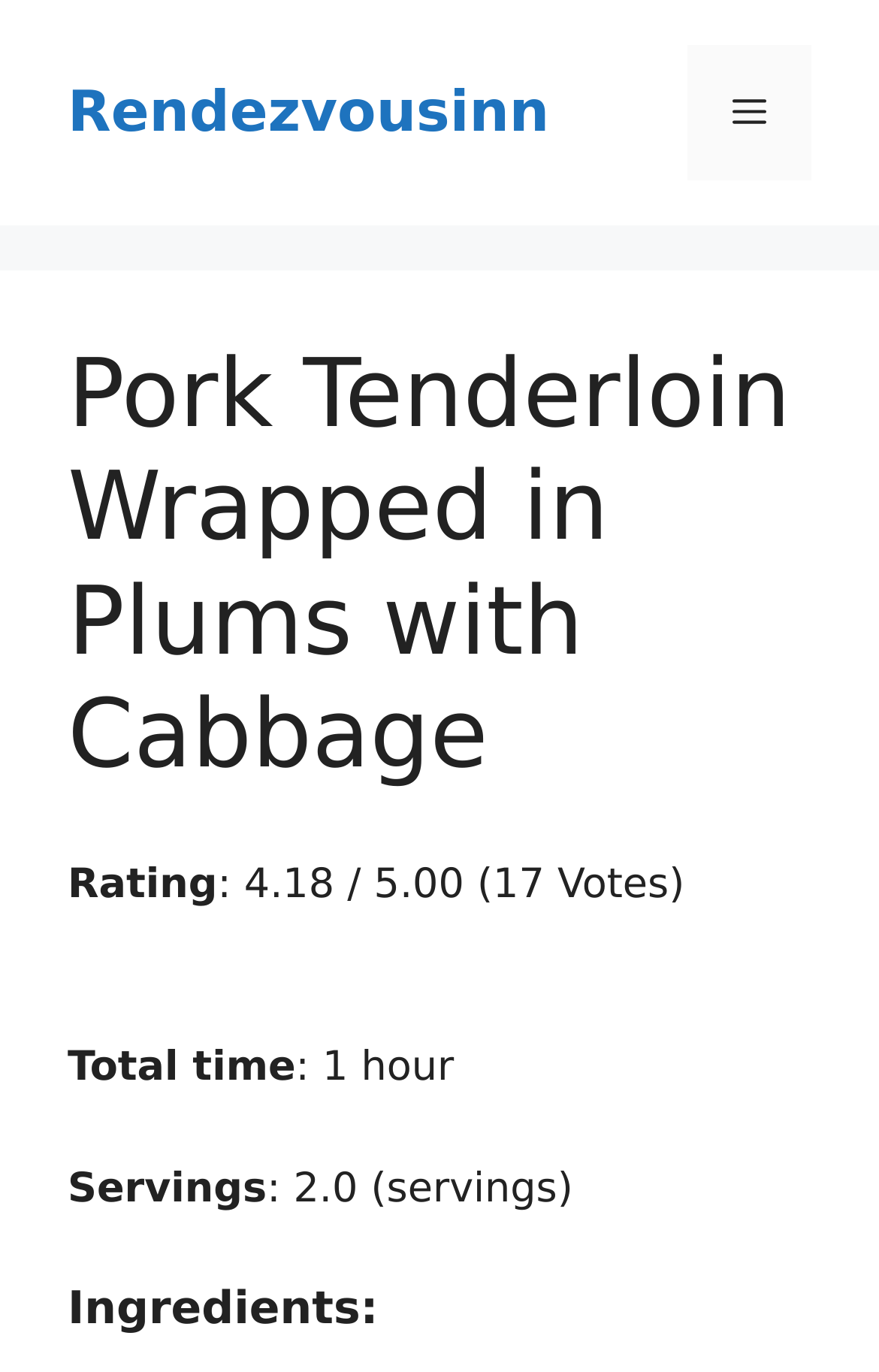Extract the main headline from the webpage and generate its text.

Pork Tenderloin Wrapped in Plums with Cabbage